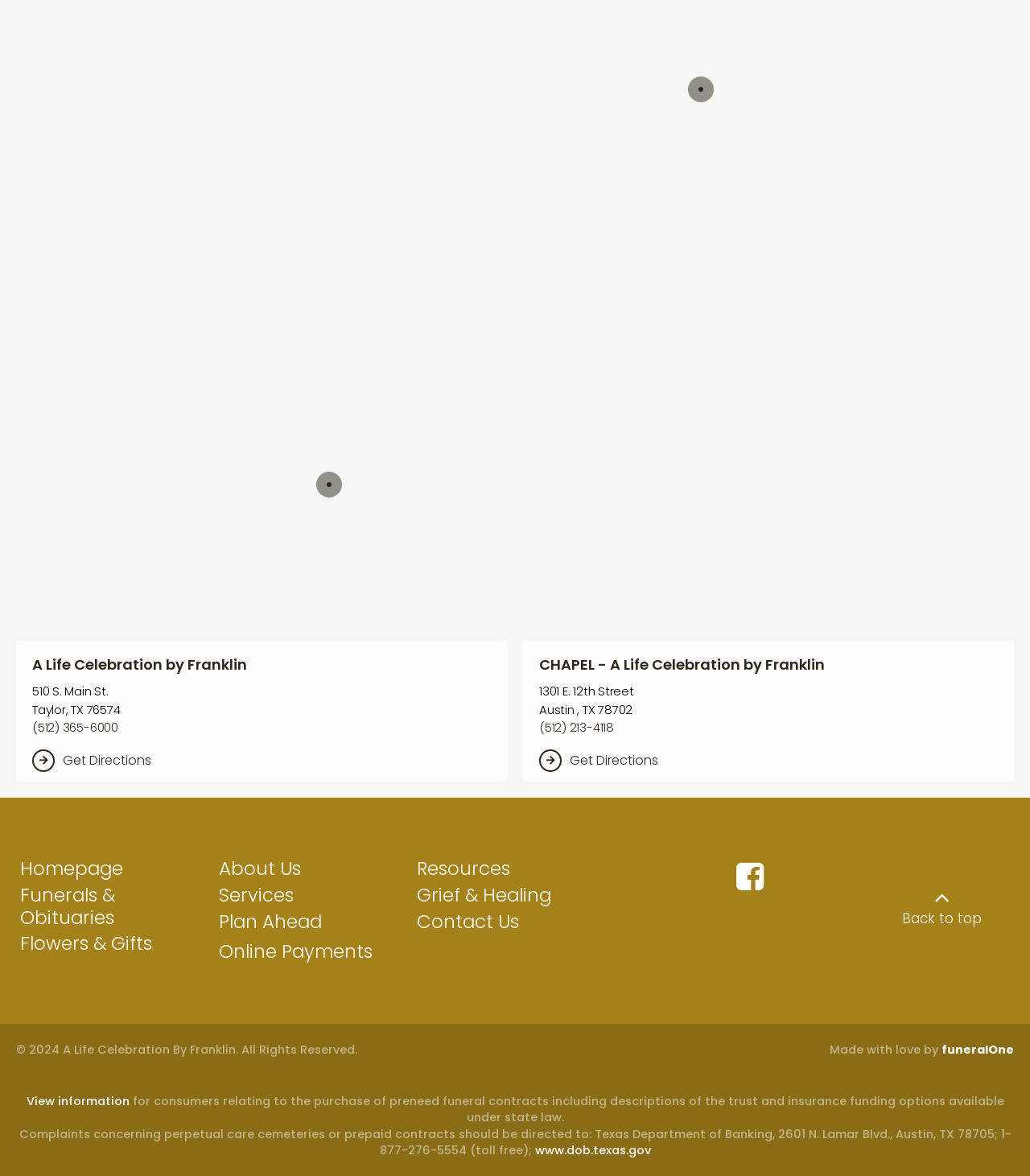What is the copyright year of the website? Based on the image, give a response in one word or a short phrase.

2024